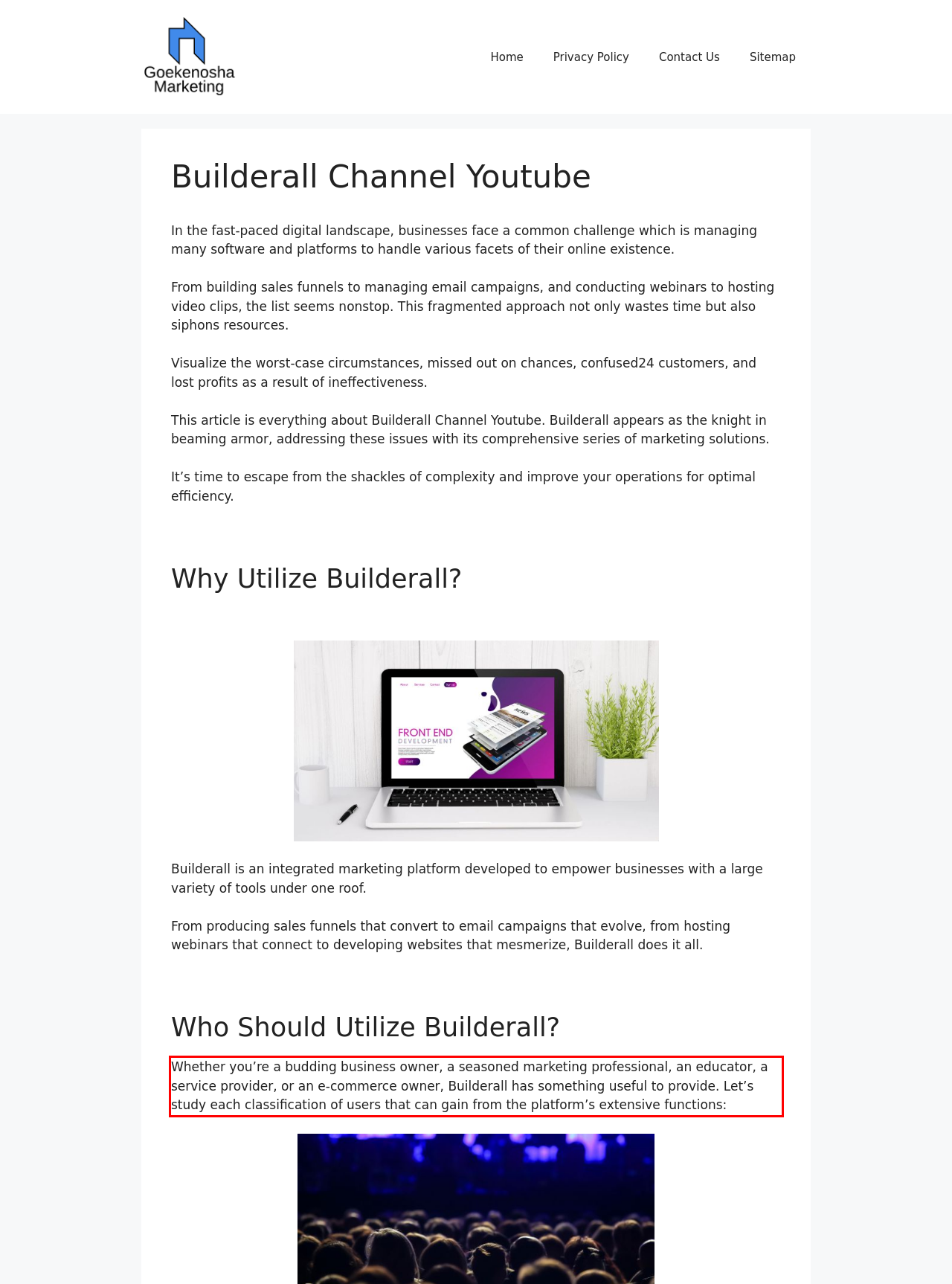Please examine the webpage screenshot and extract the text within the red bounding box using OCR.

Whether you’re a budding business owner, a seasoned marketing professional, an educator, a service provider, or an e-commerce owner, Builderall has something useful to provide. Let’s study each classification of users that can gain from the platform’s extensive functions: